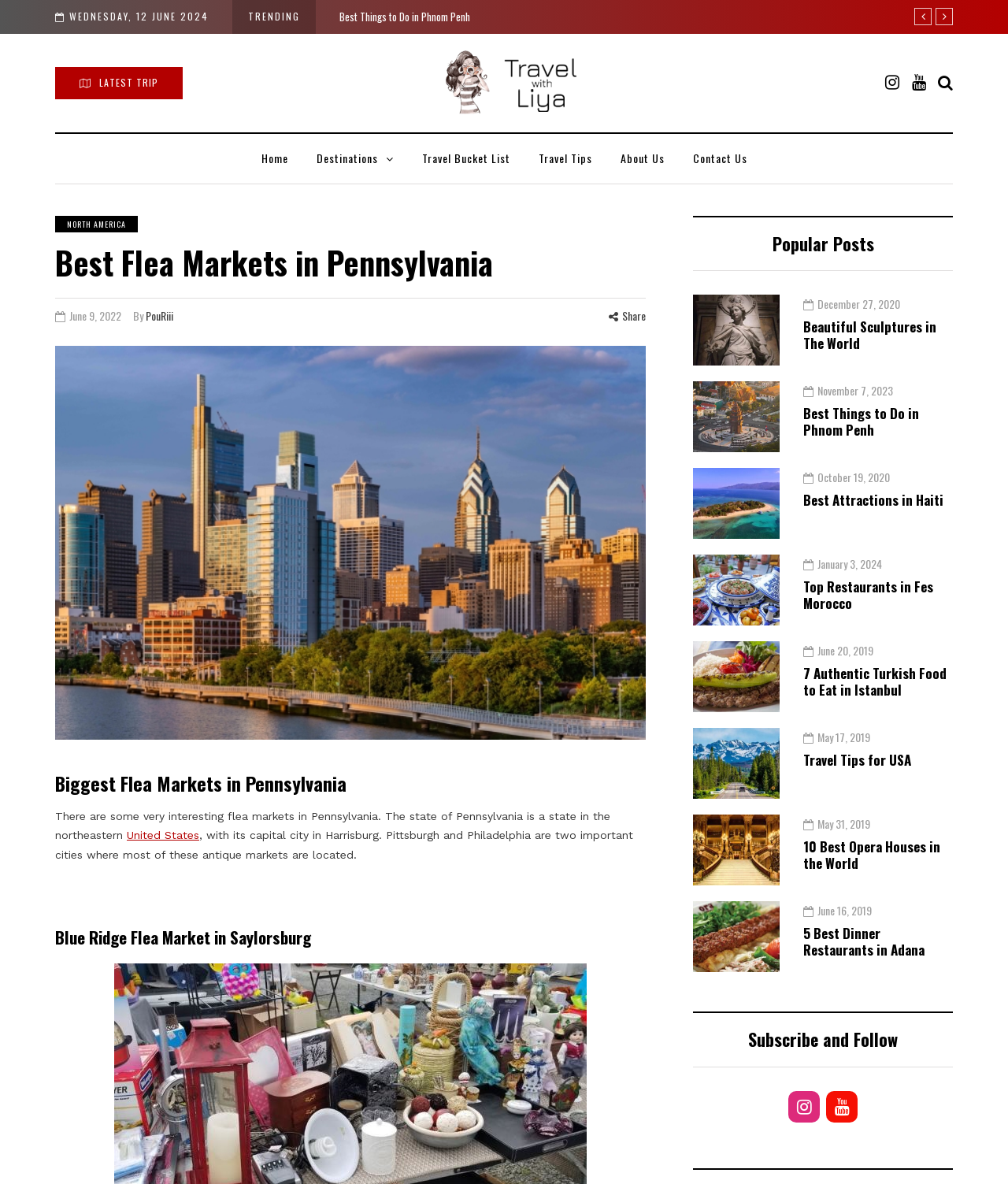How many popular posts are listed?
Using the information from the image, give a concise answer in one word or a short phrase.

10